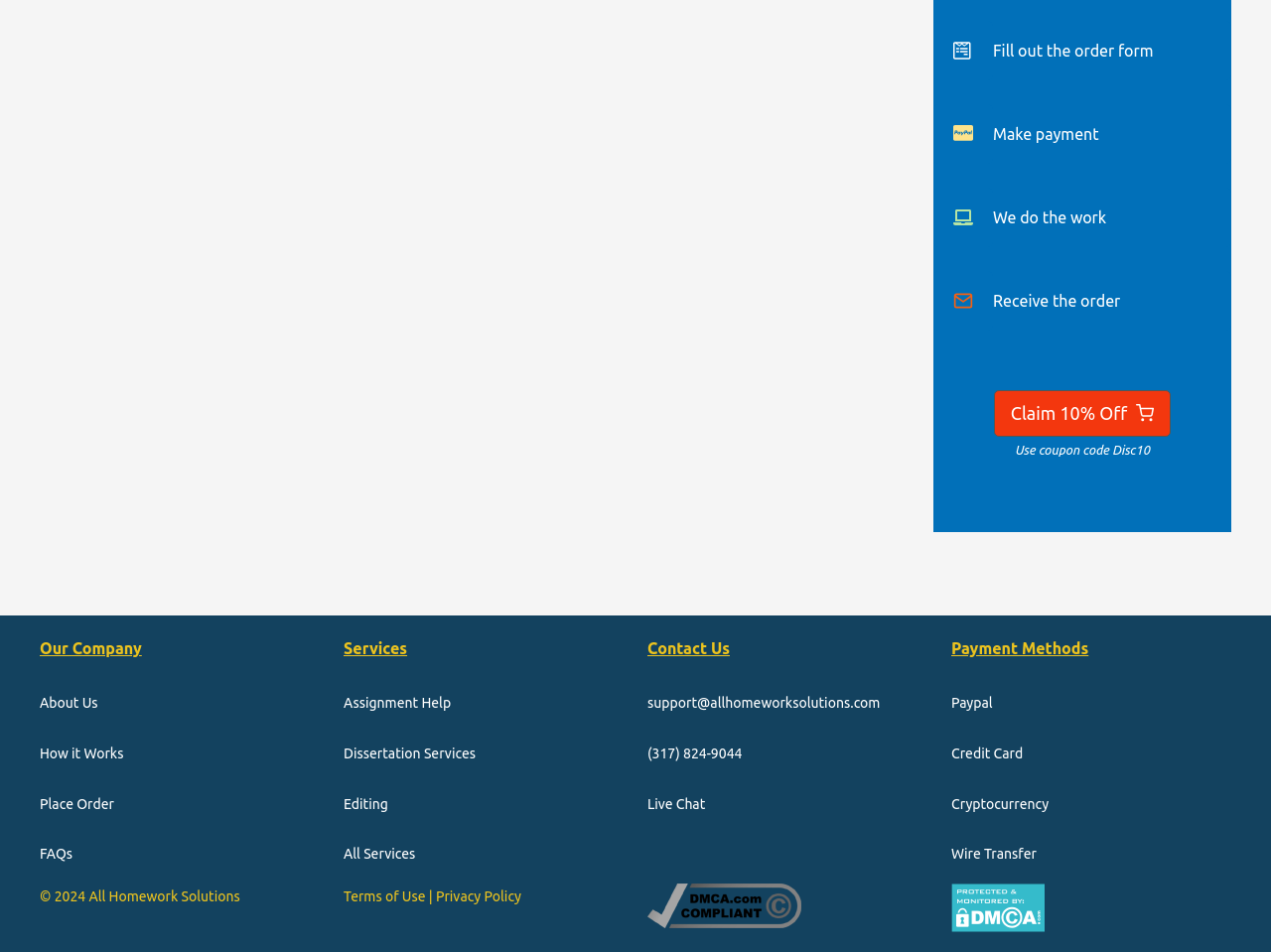Show the bounding box coordinates for the element that needs to be clicked to execute the following instruction: "View FAQs". Provide the coordinates in the form of four float numbers between 0 and 1, i.e., [left, top, right, bottom].

[0.031, 0.889, 0.057, 0.906]